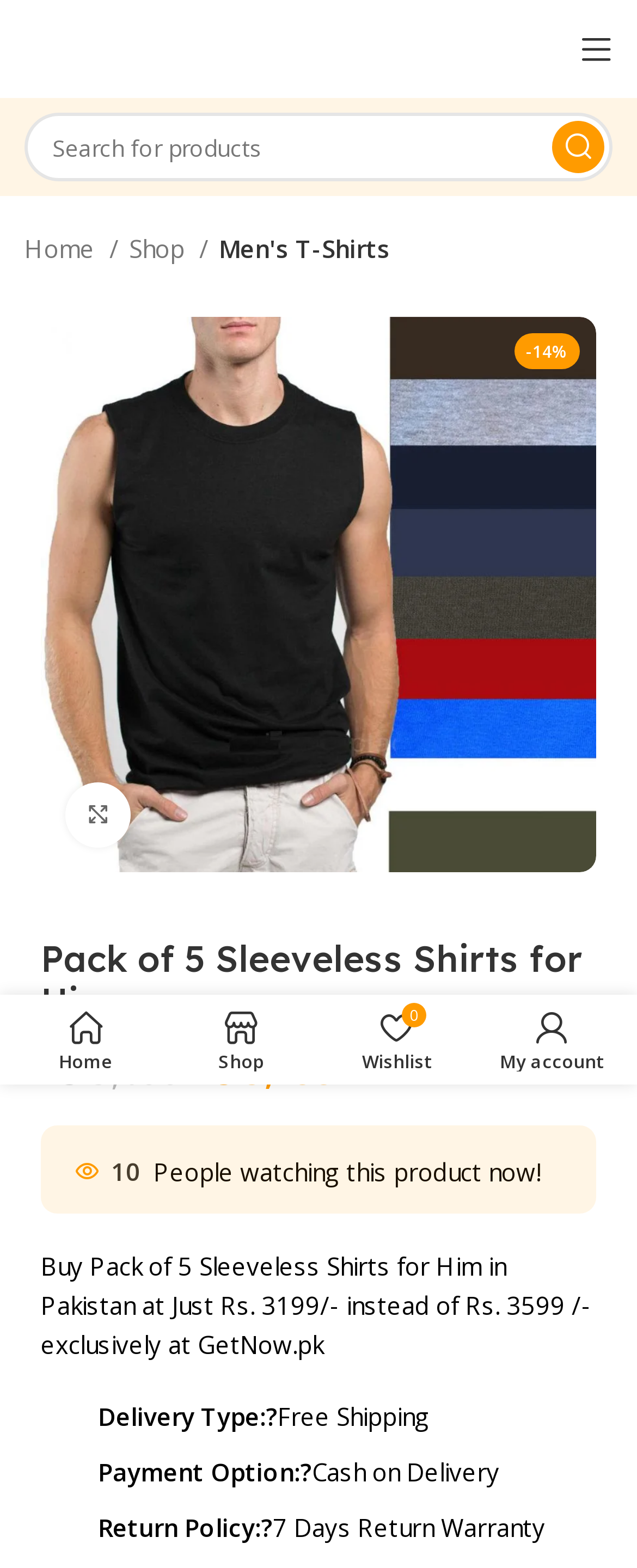Identify the webpage's primary heading and generate its text.

Pack of 5 Sleeveless Shirts for Him